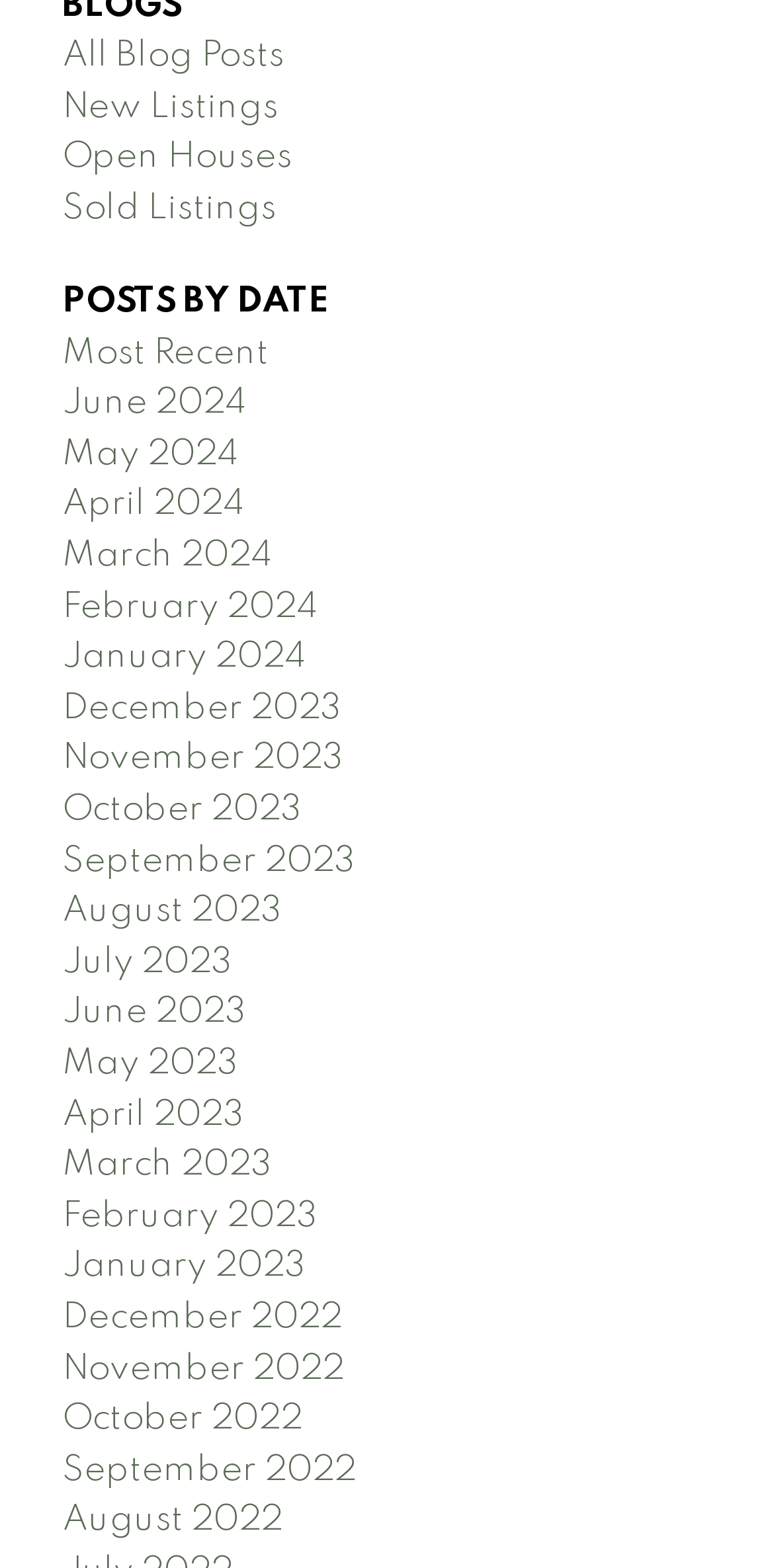Extract the bounding box coordinates for the UI element described as: "All Blog Posts".

[0.08, 0.024, 0.367, 0.047]